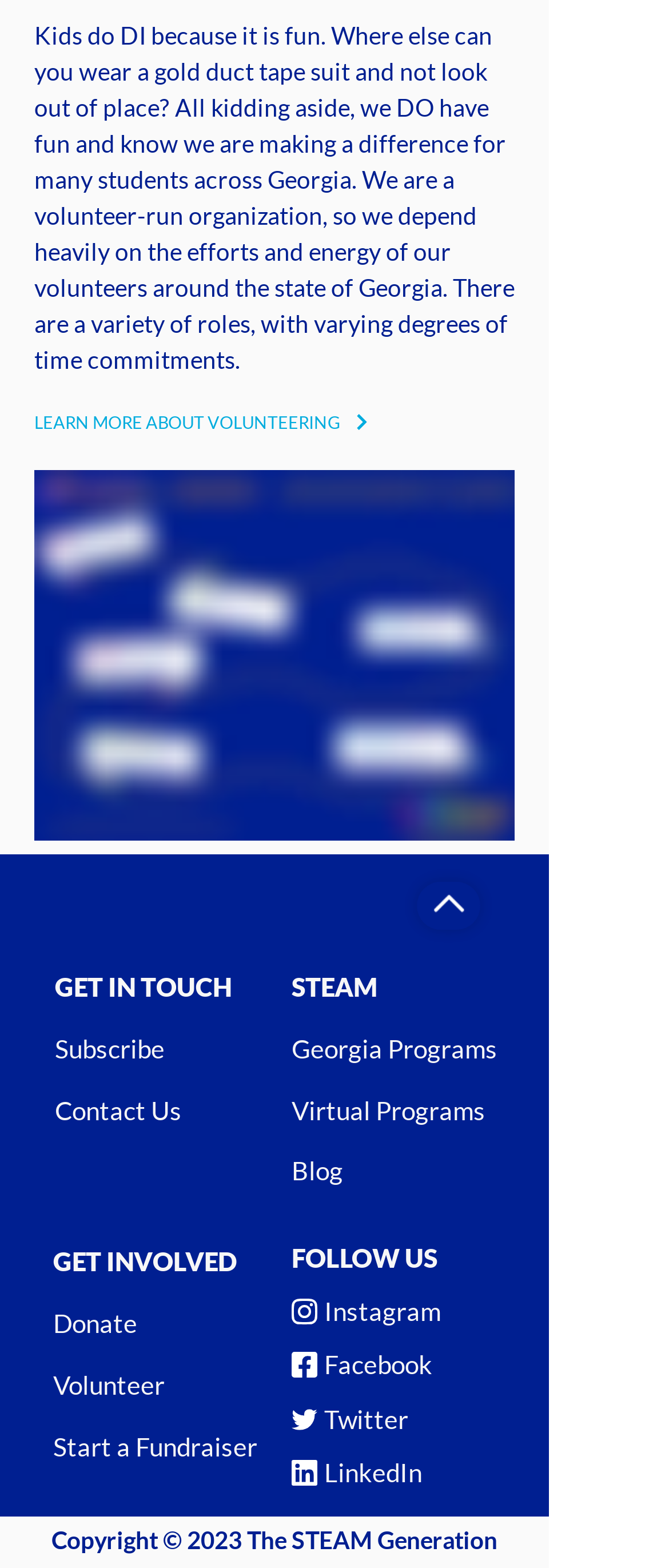Locate the bounding box coordinates of the area where you should click to accomplish the instruction: "Get in touch".

[0.082, 0.614, 0.536, 0.644]